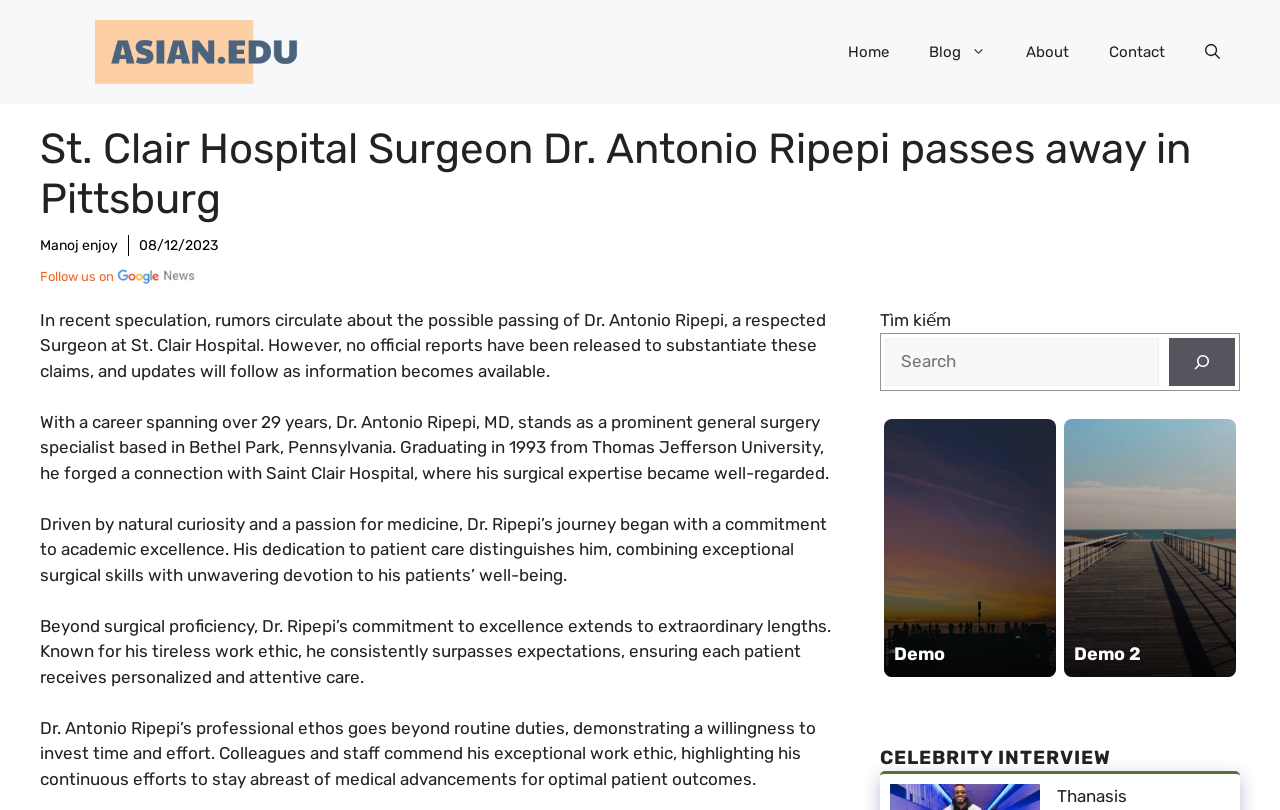How many years of experience does Dr. Ripepi have?
Using the image as a reference, answer the question in detail.

According to the article, Dr. Ripepi has a career spanning over 29 years, which is mentioned in the second paragraph of the article.